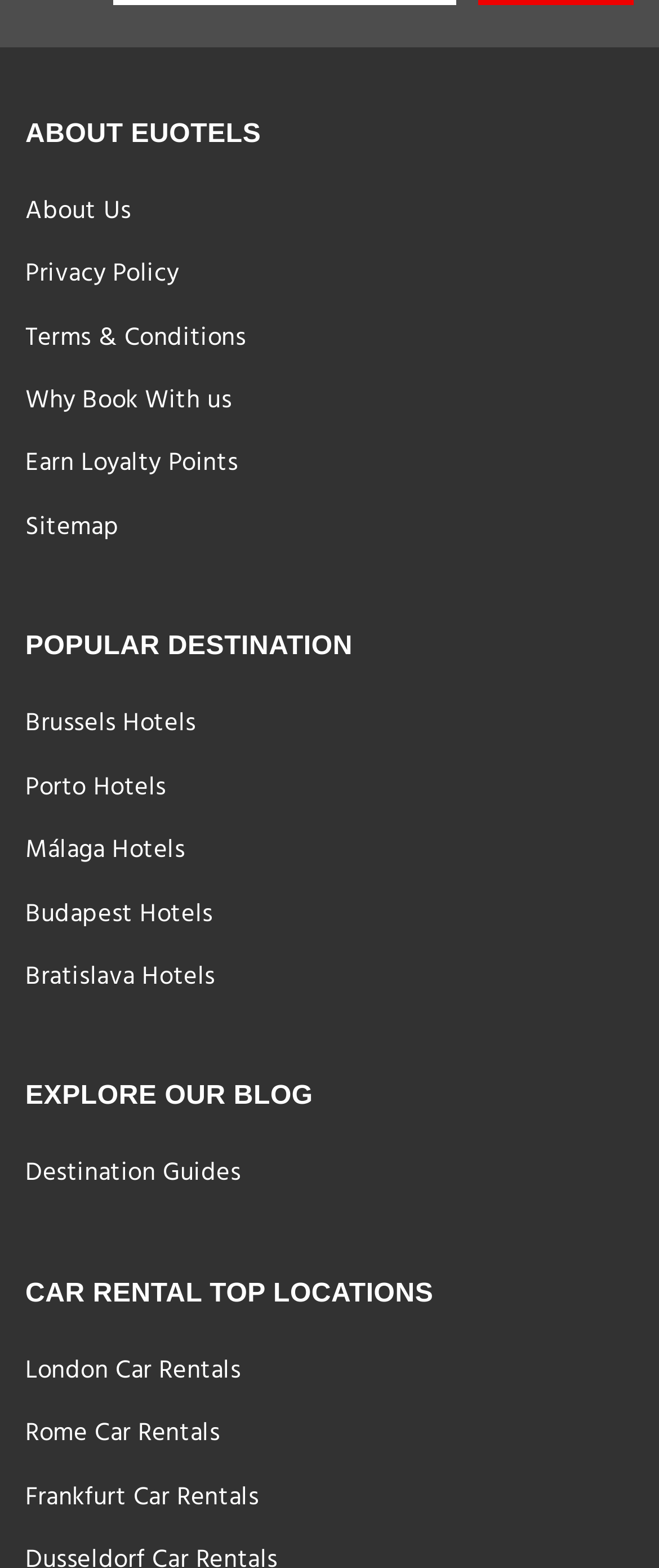Provide the bounding box coordinates of the section that needs to be clicked to accomplish the following instruction: "View About Us page."

[0.038, 0.118, 0.199, 0.152]